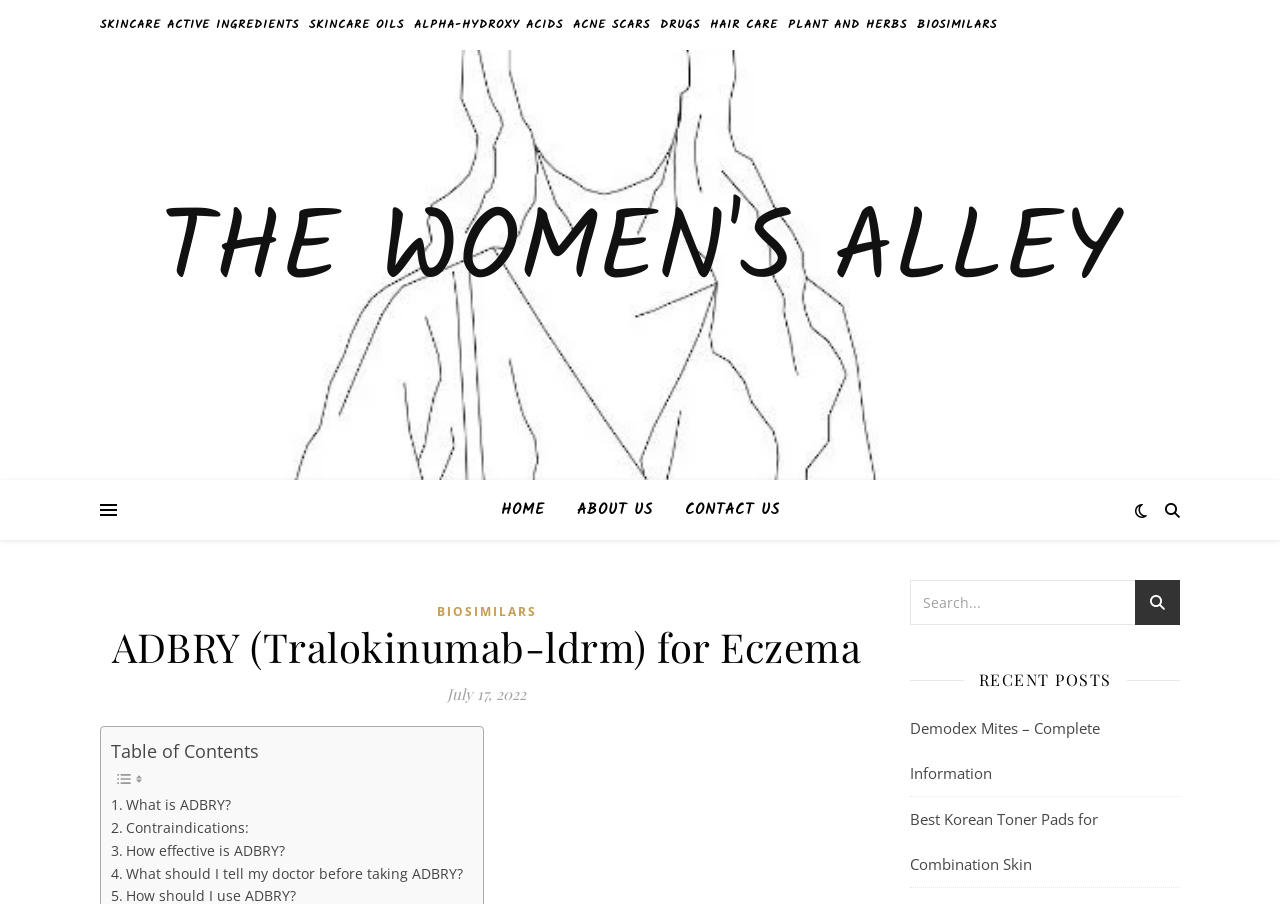What is the main topic of this webpage? Observe the screenshot and provide a one-word or short phrase answer.

ADBRY for Eczema